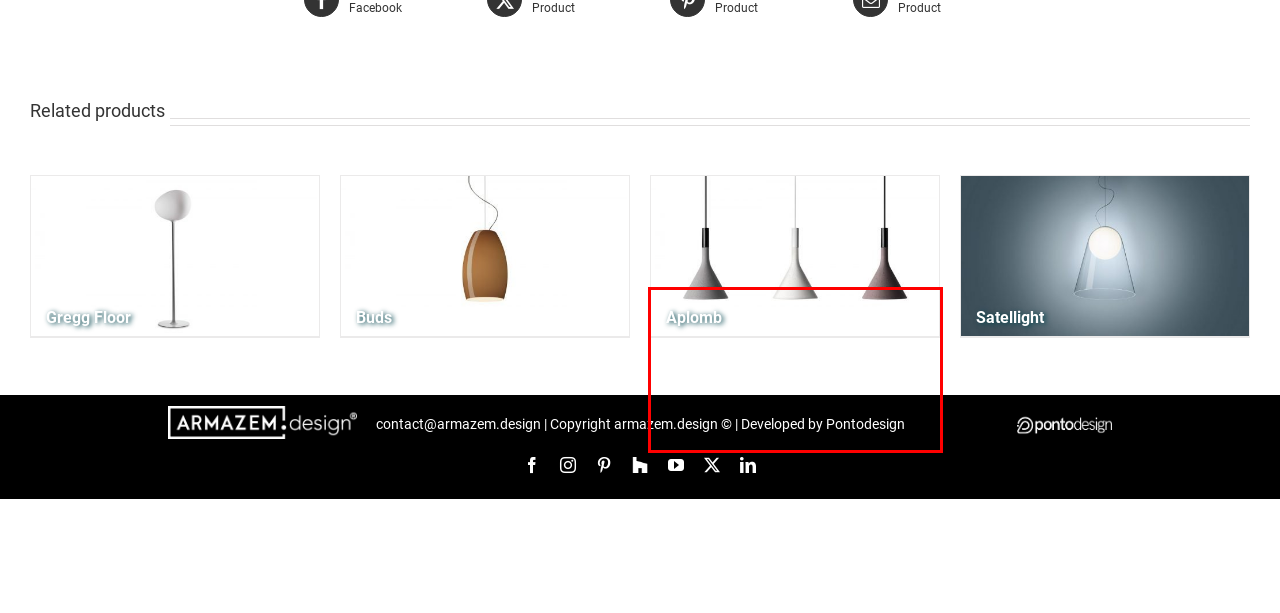A screenshot of a webpage is given, marked with a red bounding box around a UI element. Please select the most appropriate webpage description that fits the new page after clicking the highlighted element. Here are the candidates:
A. Aplomb | ARMAZEM.design
B. Buds | ARMAZEM.design
C. Blog | ARMAZEM.design
D. Gregg Floor | ARMAZEM.design
E. Our Concept | ARMAZEM.design
F. Satellight | ARMAZEM.design
G. Home - Pontodesign
H. Portfolio | ARMAZEM.design

A